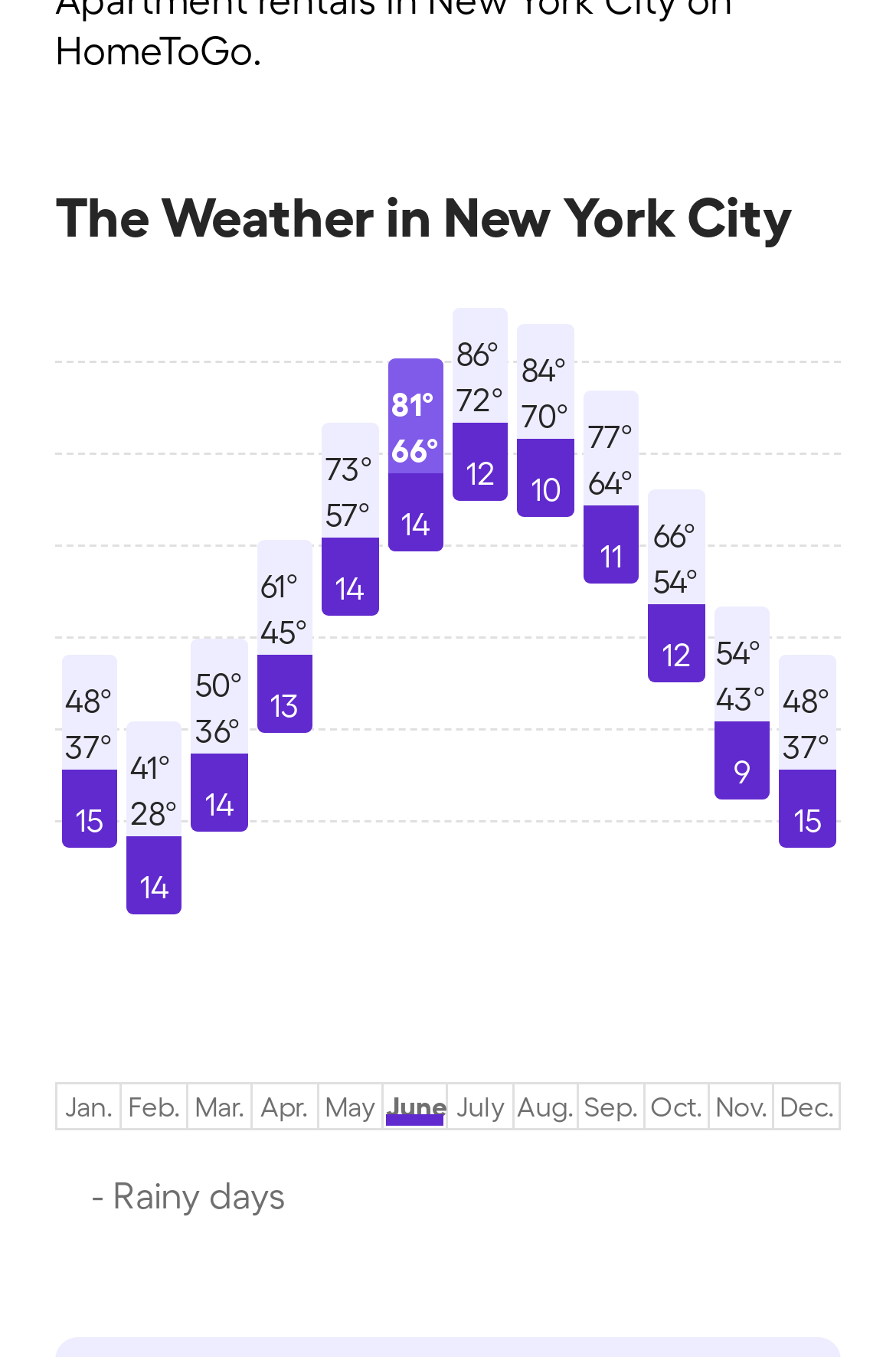What is the text below the table?
Can you offer a detailed and complete answer to this question?

I looked below the table and saw a static text element with the text '- Rainy days'. This text is likely related to the weather data presented in the table.